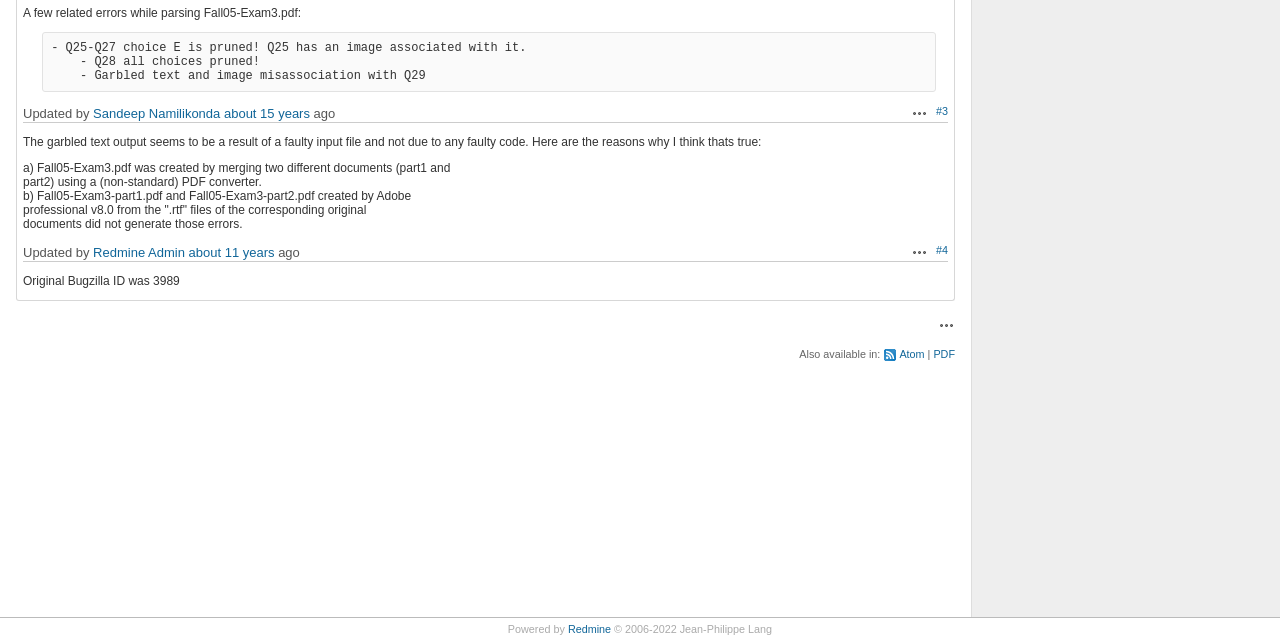Given the description of the UI element: "Atom", predict the bounding box coordinates in the form of [left, top, right, bottom], with each value being a float between 0 and 1.

[0.69, 0.541, 0.722, 0.568]